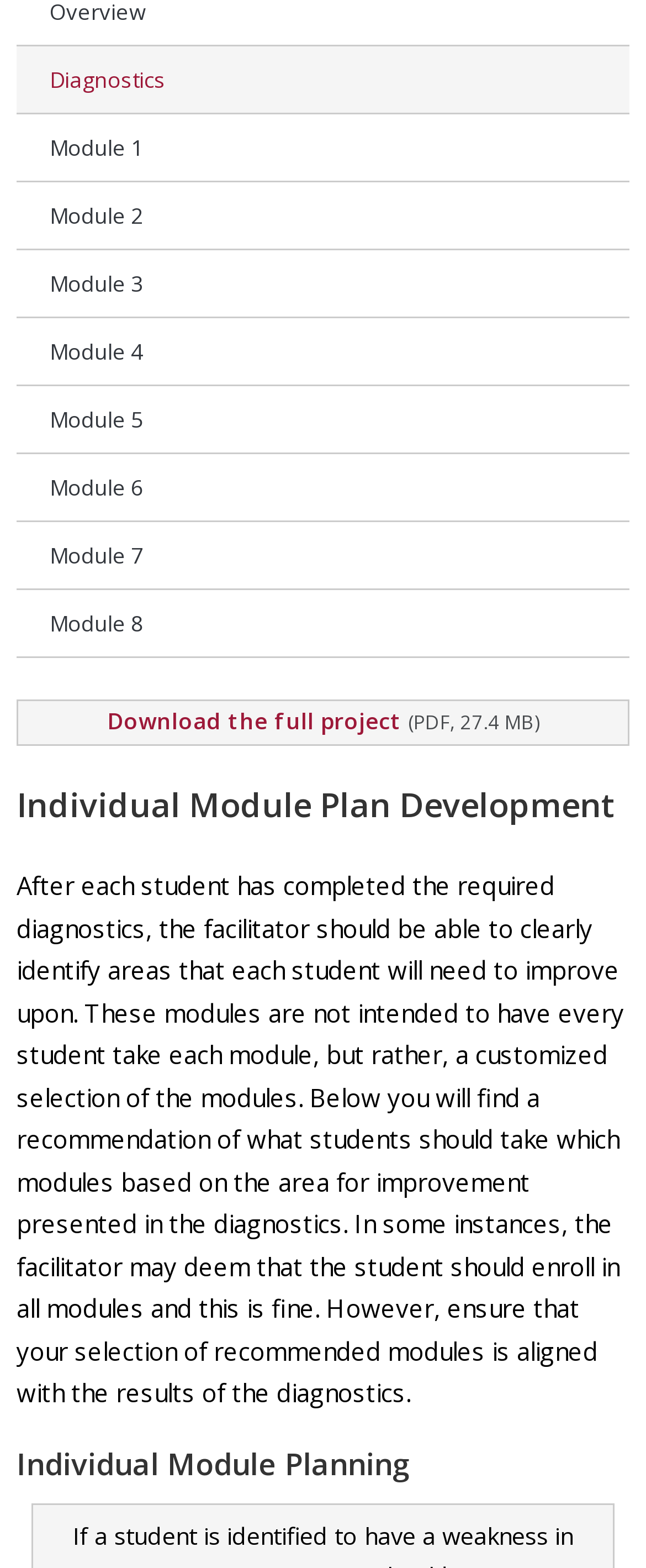Provide the bounding box coordinates of the HTML element described by the text: "Diagnostics".

[0.026, 0.03, 0.974, 0.072]